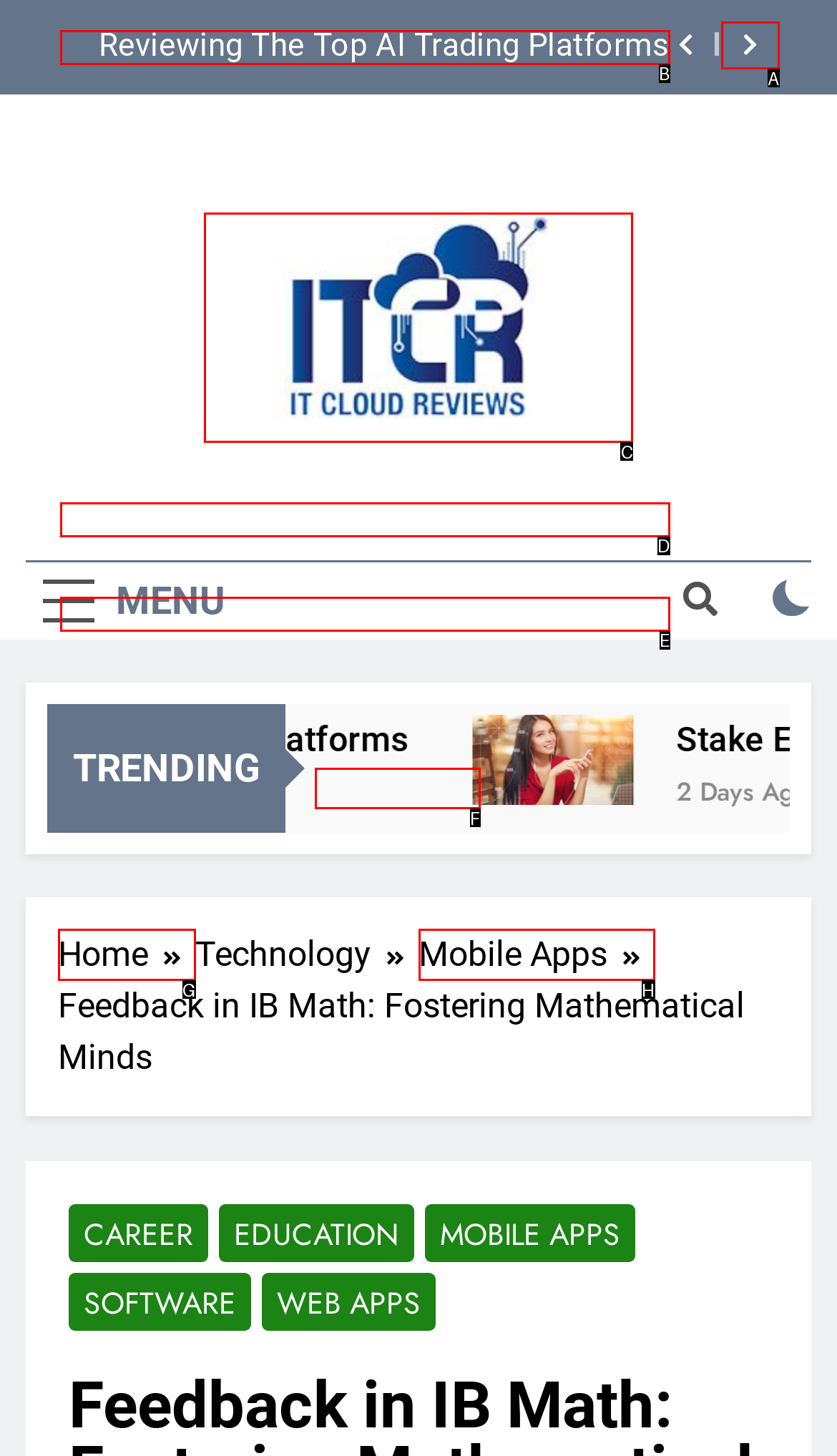Indicate which UI element needs to be clicked to fulfill the task: Click the ItCloudReviews link
Answer with the letter of the chosen option from the available choices directly.

C